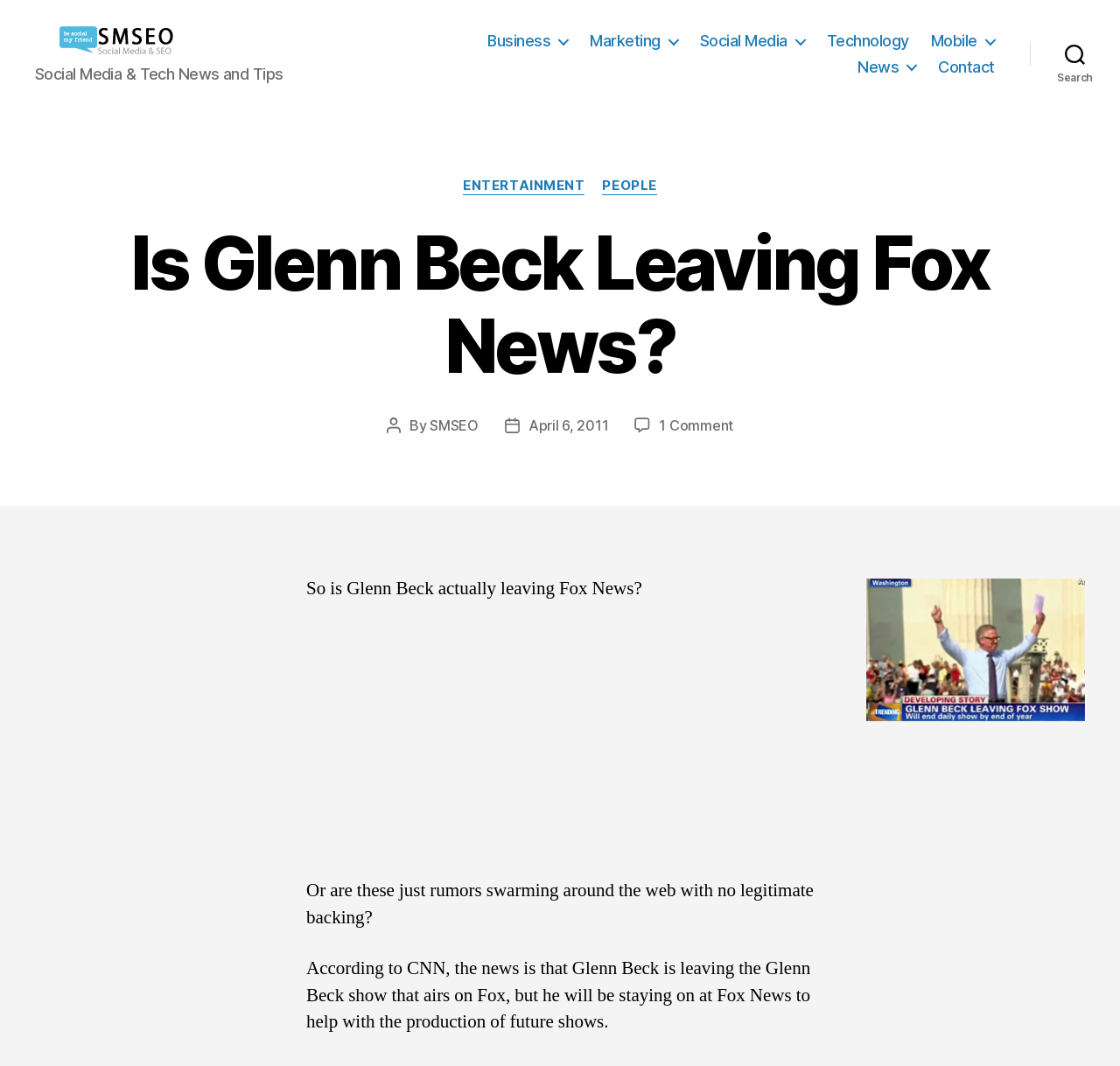How many comments are there on this post?
Answer the question with a detailed explanation, including all necessary information.

The answer can be found by looking at the section that says '1 Comment on Is Glenn Beck Leaving Fox News?'.